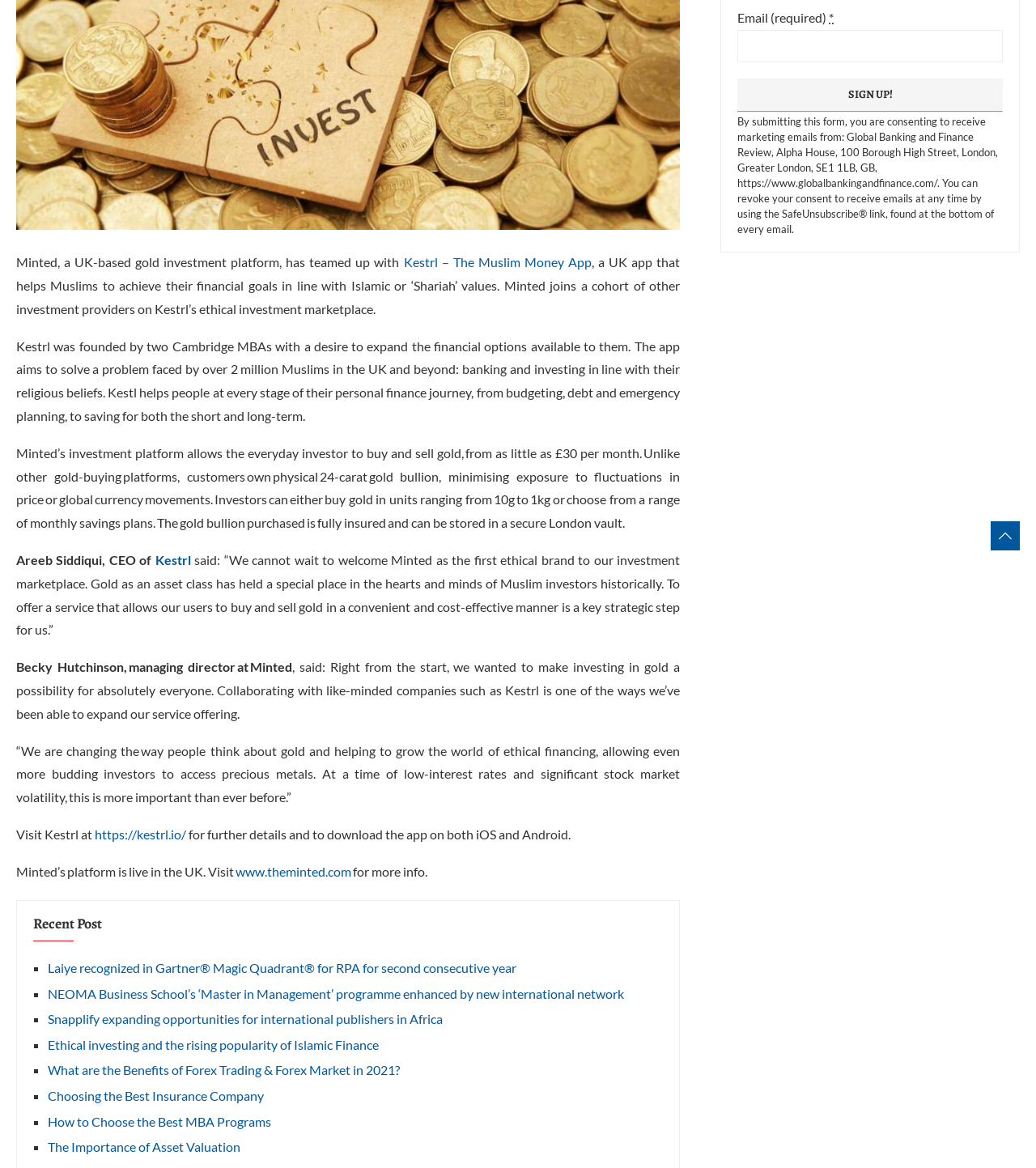Using the provided element description "The Importance of Asset Valuation", determine the bounding box coordinates of the UI element.

[0.046, 0.975, 0.232, 0.988]